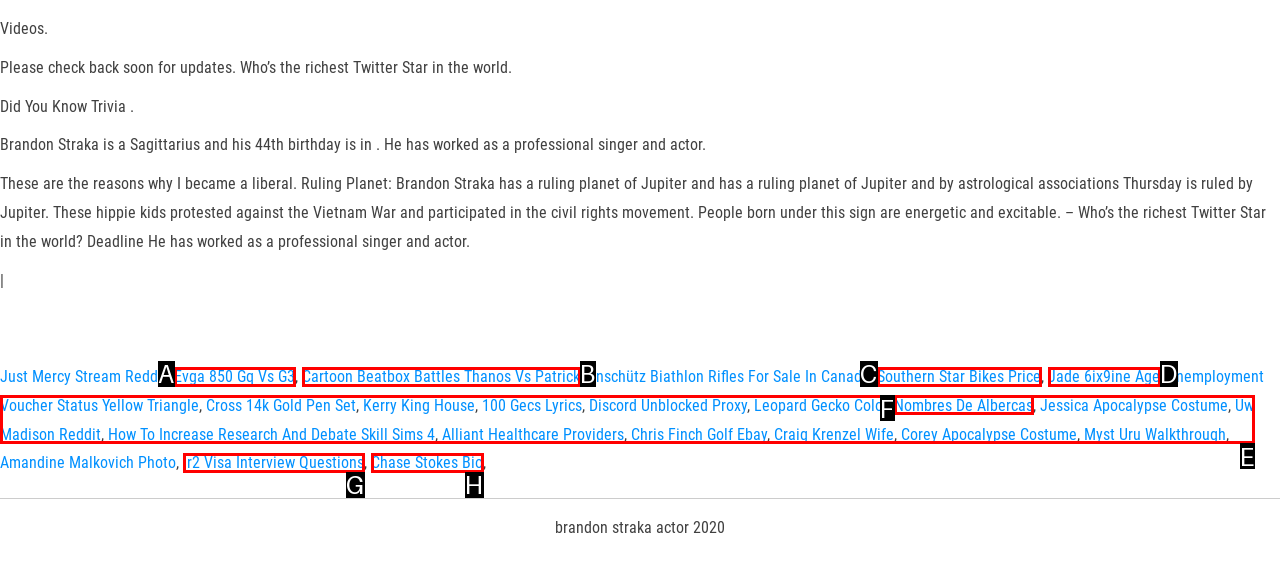Given the element description: Southern Star Bikes Price, choose the HTML element that aligns with it. Indicate your choice with the corresponding letter.

C